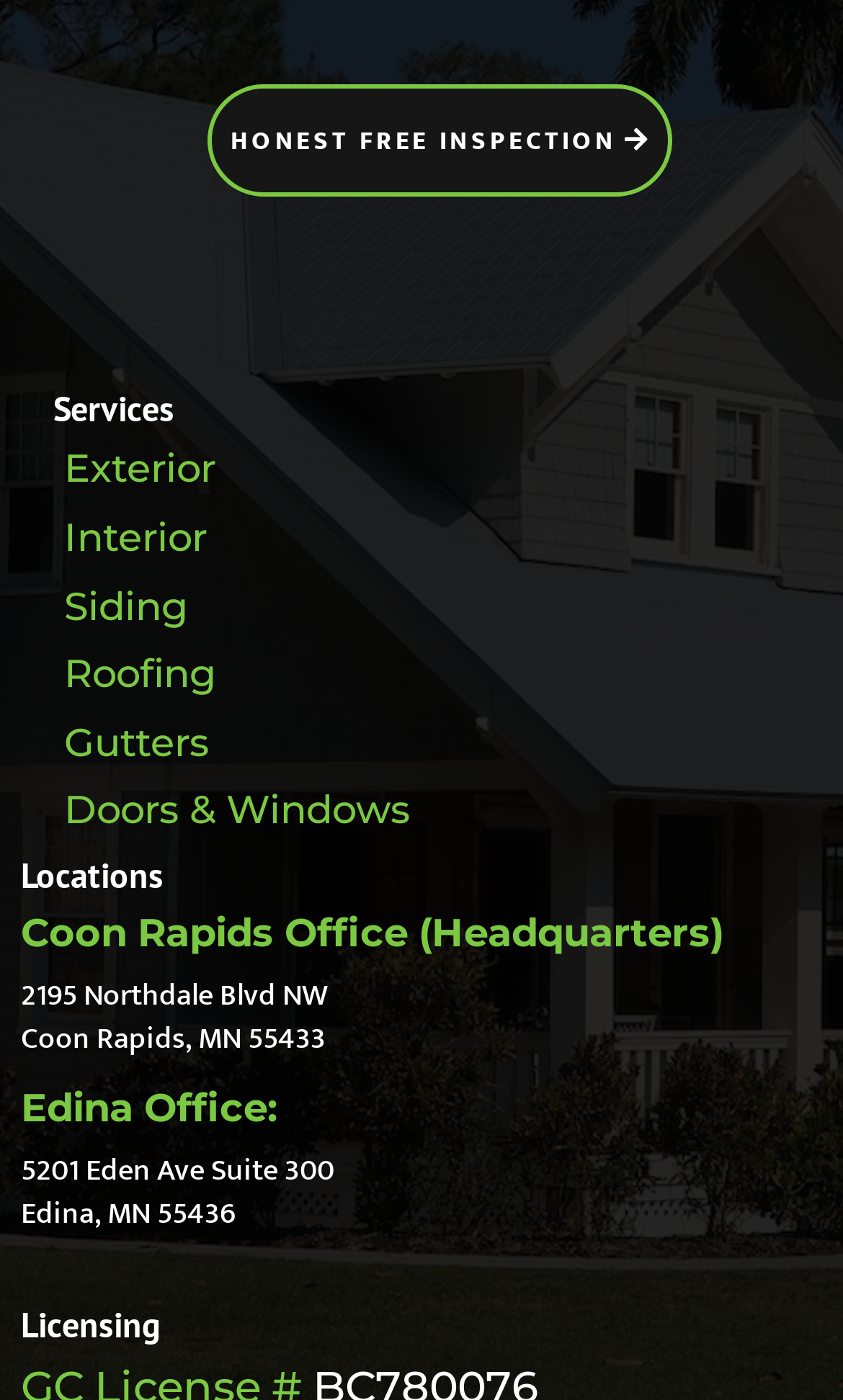Provide a short answer using a single word or phrase for the following question: 
What is the purpose of the 'Locations' section?

To provide office addresses